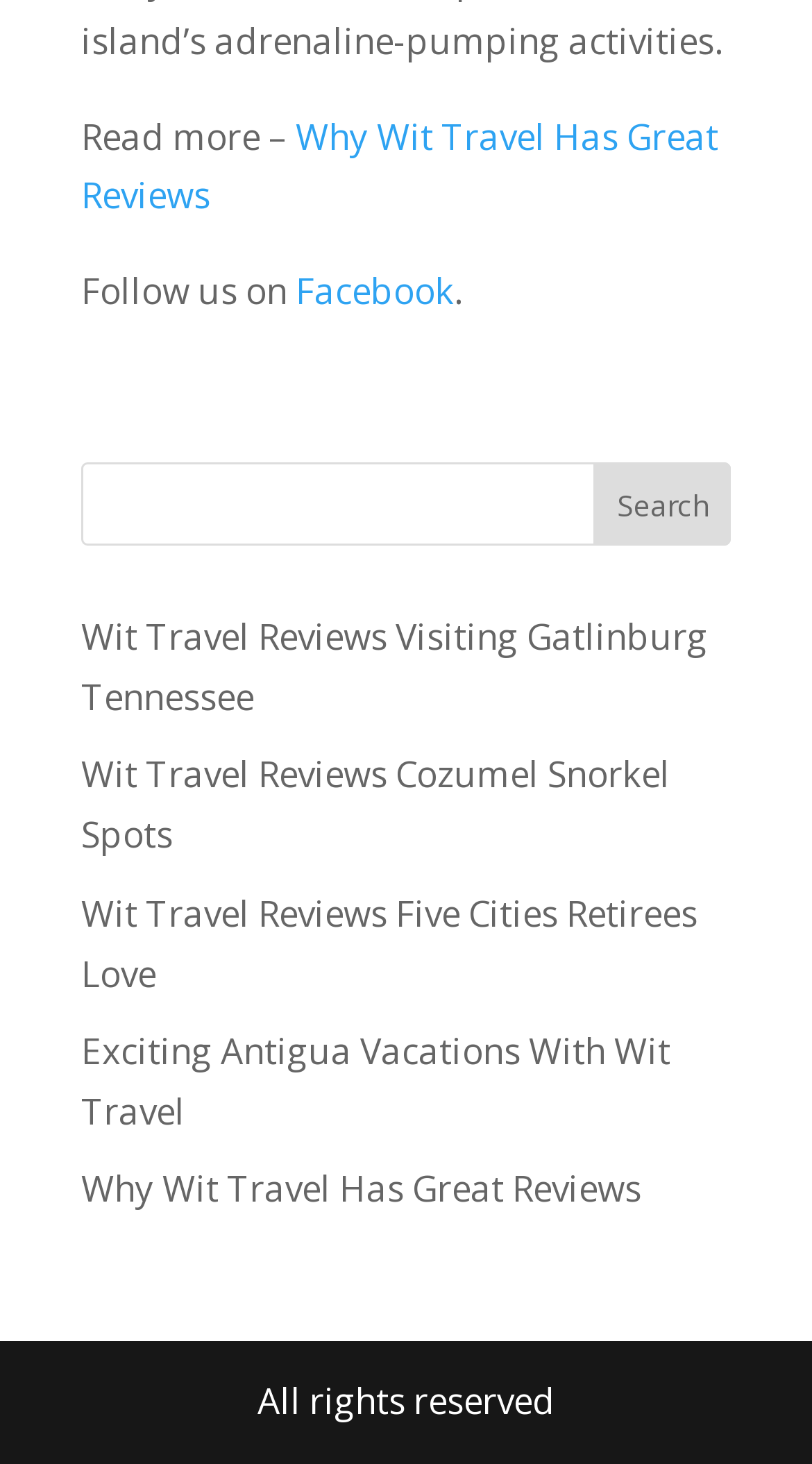Pinpoint the bounding box coordinates for the area that should be clicked to perform the following instruction: "Follow Wit Travel on Facebook".

[0.364, 0.182, 0.559, 0.215]